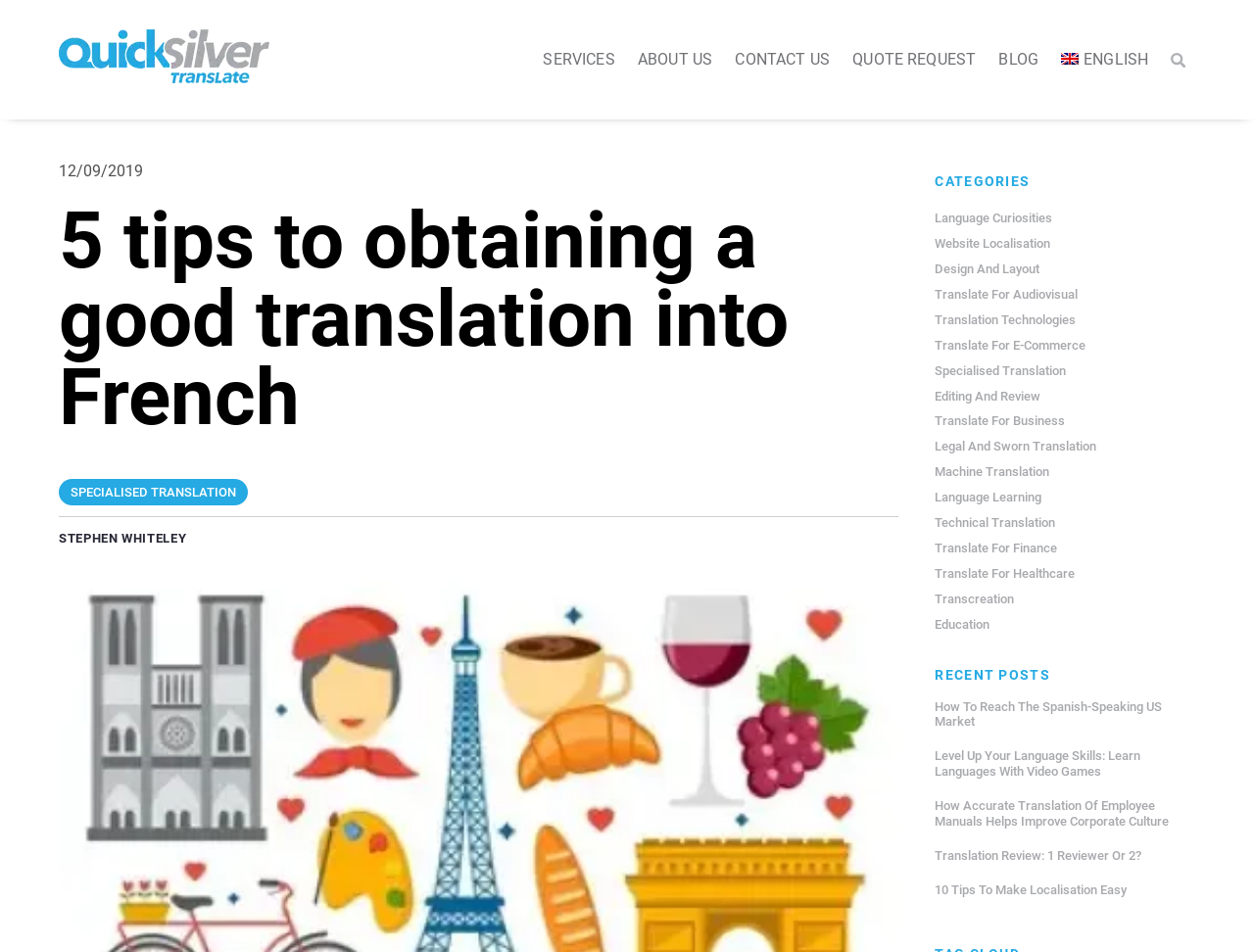What is the date of the latest blog post?
Please use the visual content to give a single word or phrase answer.

12/09/2019